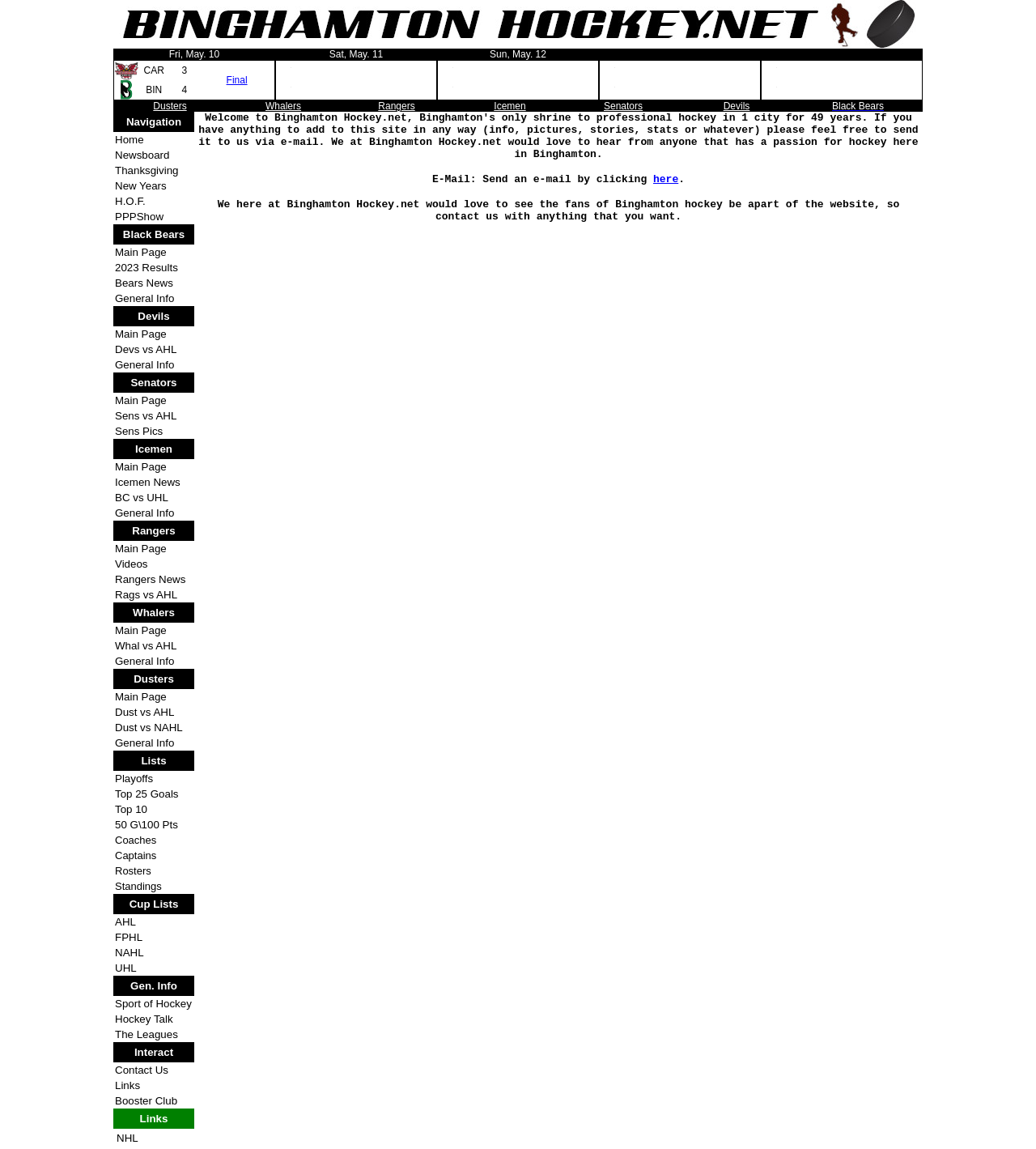Please answer the following question using a single word or phrase: 
How many teams are mentioned?

8